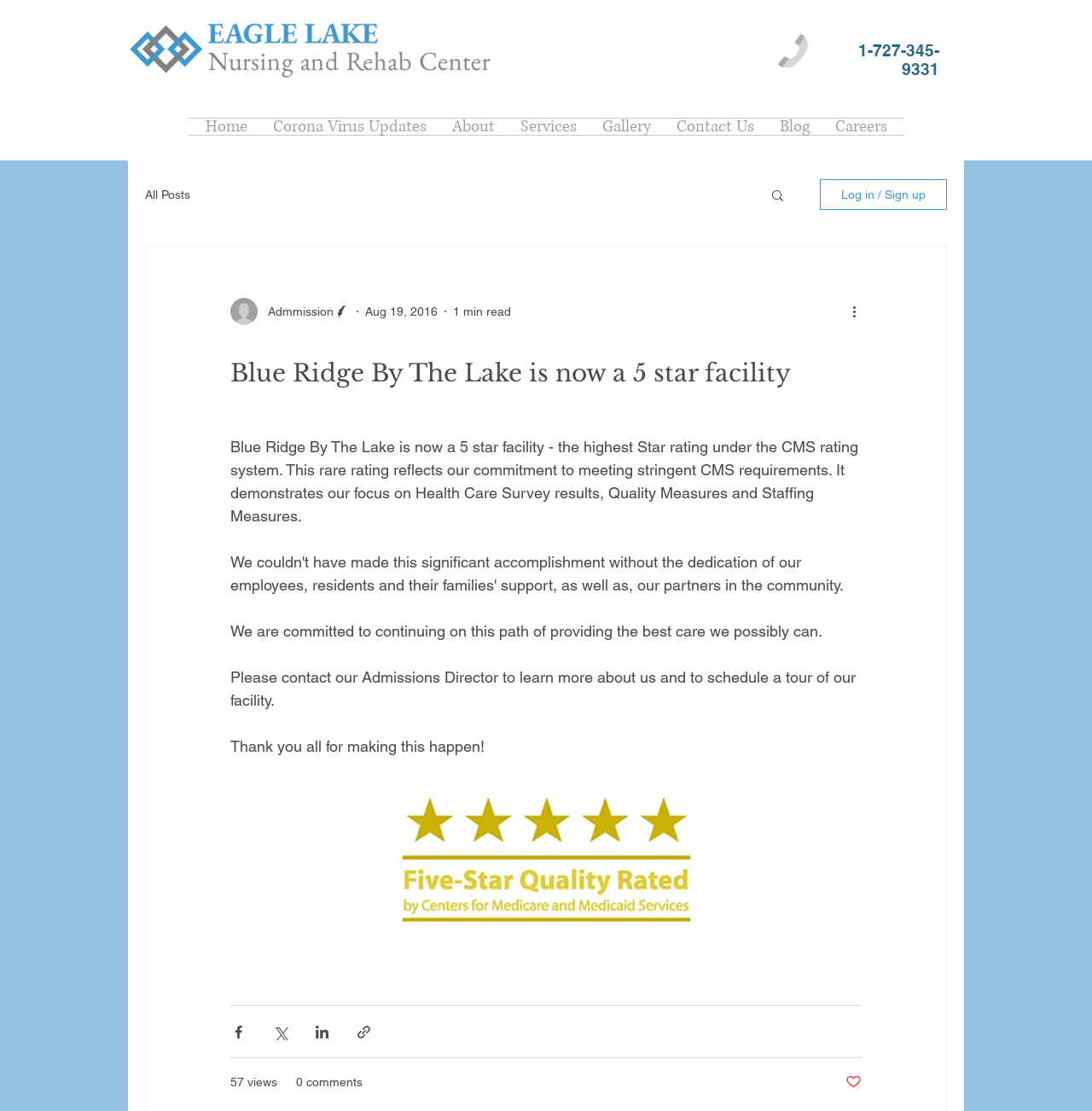Bounding box coordinates should be provided in the format (top-left x, top-left y, bottom-right x, bottom-right y) with all values between 0 and 1. Identify the bounding box for this UI element: About

[0.402, 0.107, 0.464, 0.121]